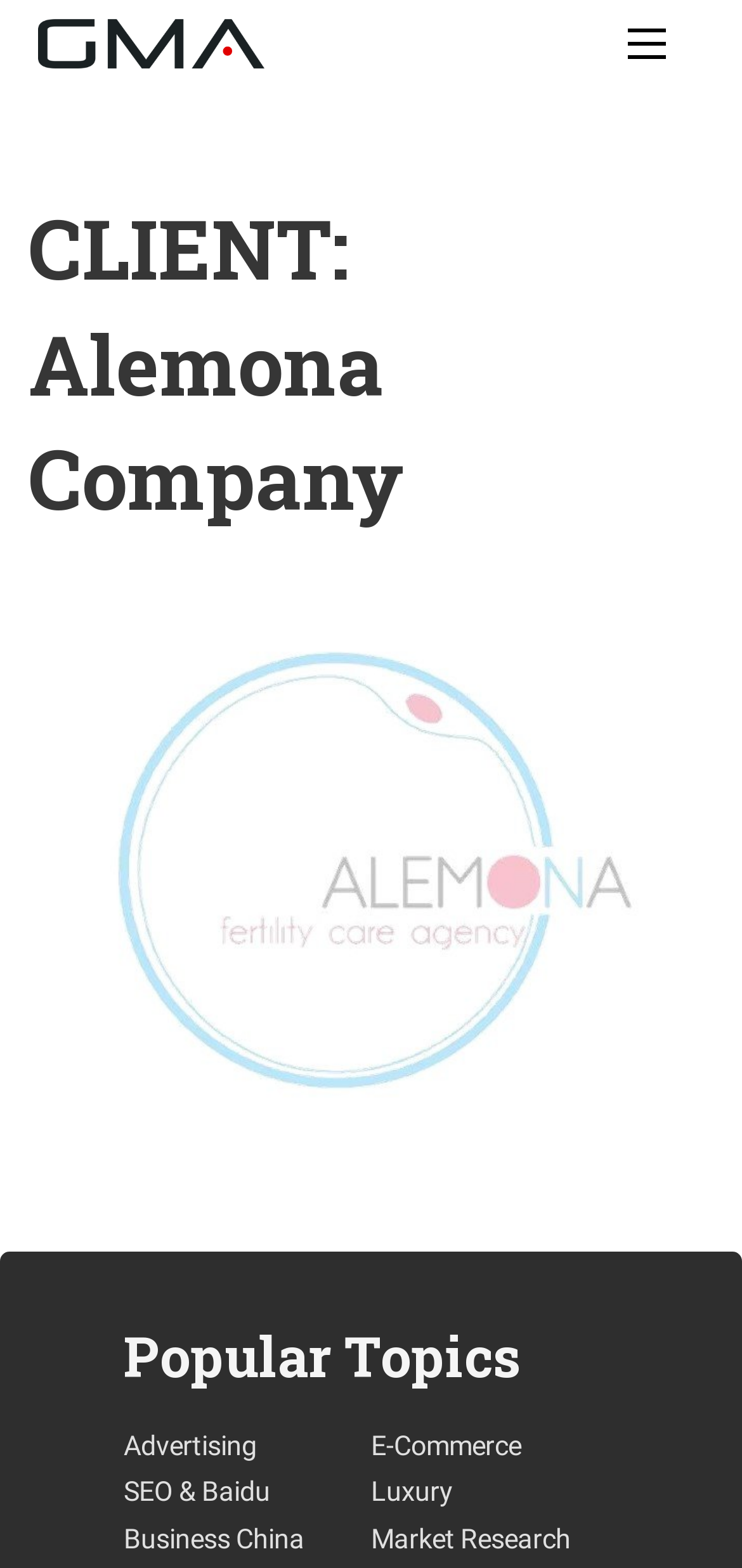Determine the bounding box coordinates of the clickable region to follow the instruction: "Open Mobile menu".

[0.846, 0.018, 0.897, 0.038]